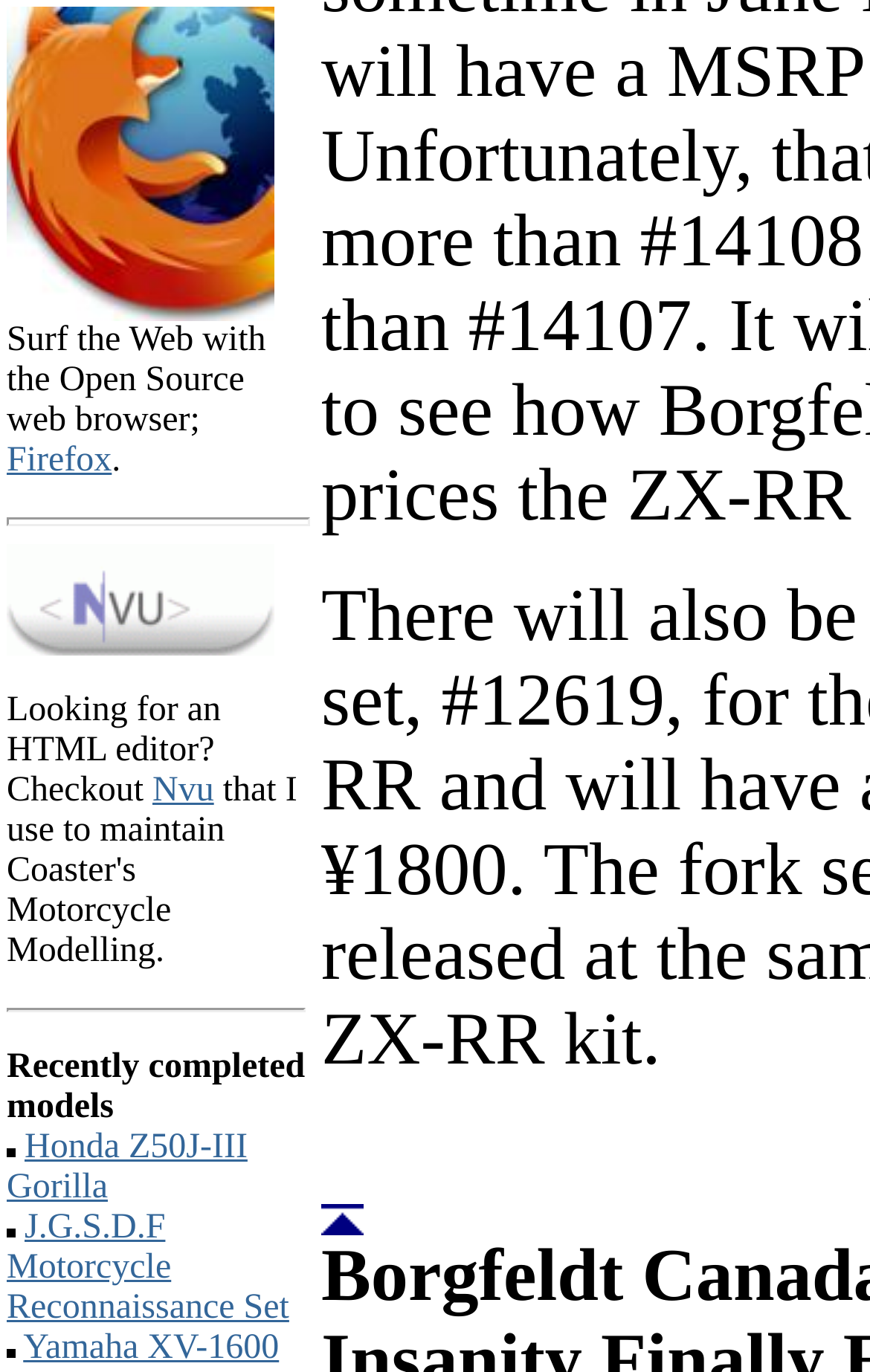Can you provide the bounding box coordinates for the element that should be clicked to implement the instruction: "Explore J.G.S.D.F Motorcycle Reconnaissance Set"?

[0.008, 0.881, 0.332, 0.967]